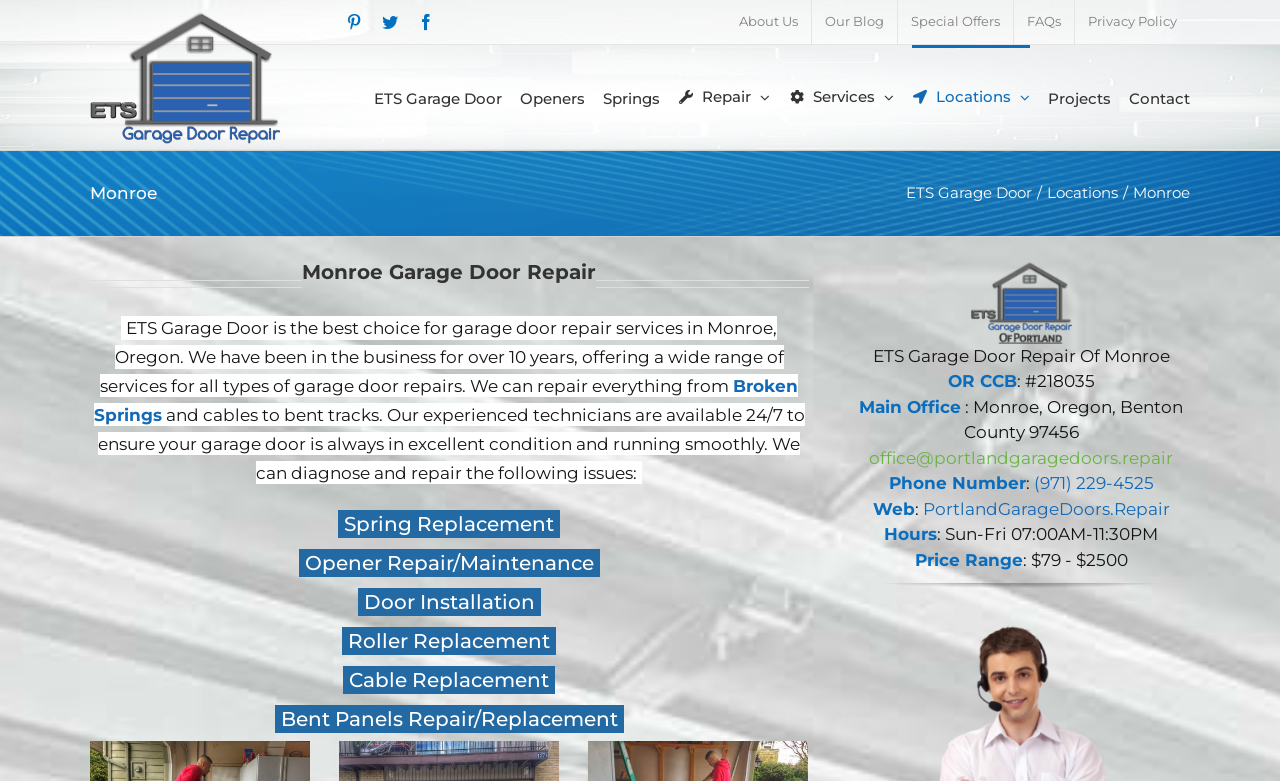What is the company name? Based on the image, give a response in one word or a short phrase.

ETS Garage Door